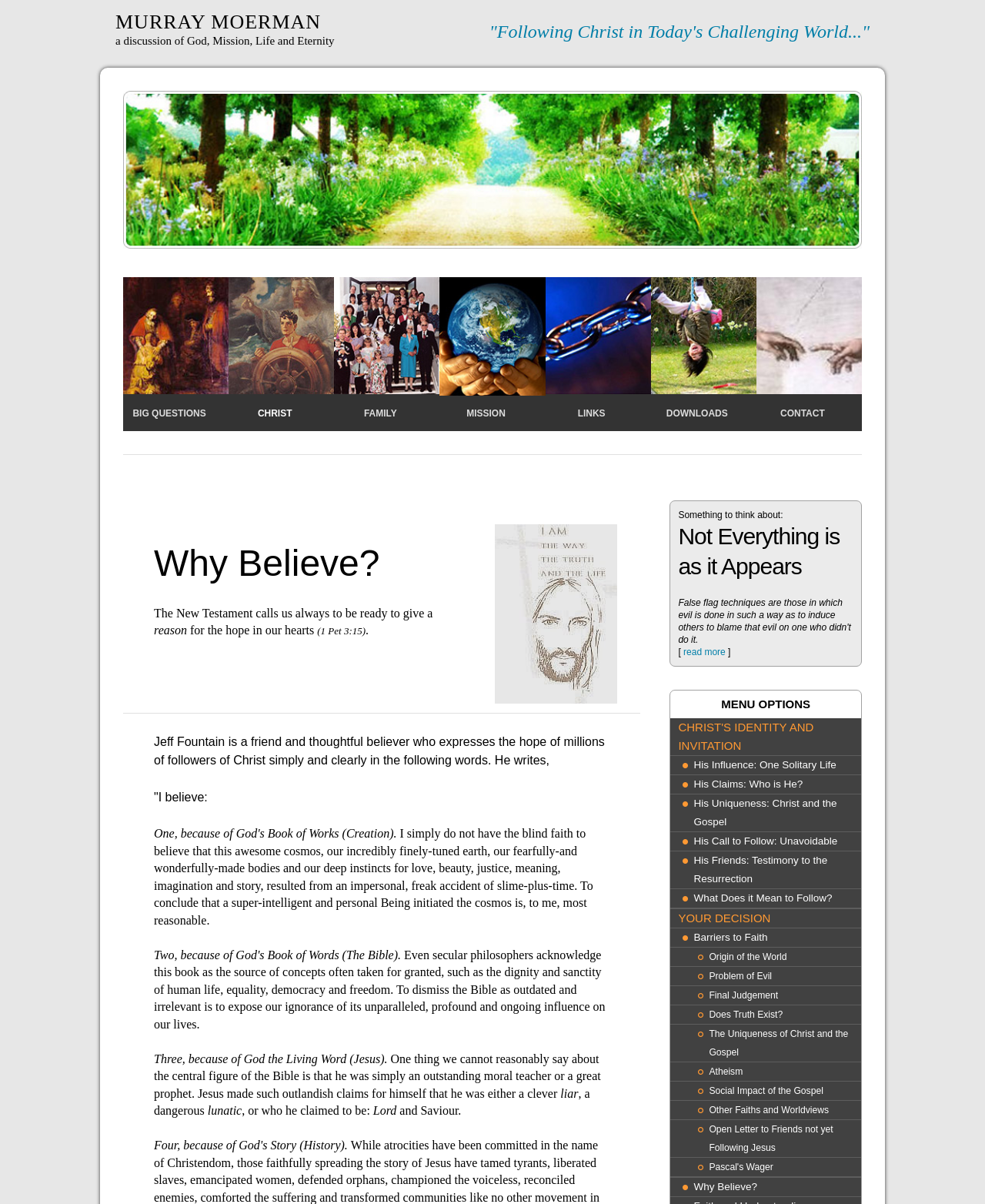Can you find the bounding box coordinates of the area I should click to execute the following instruction: "click on 'BIG QUESTIONS'"?

[0.125, 0.329, 0.232, 0.358]